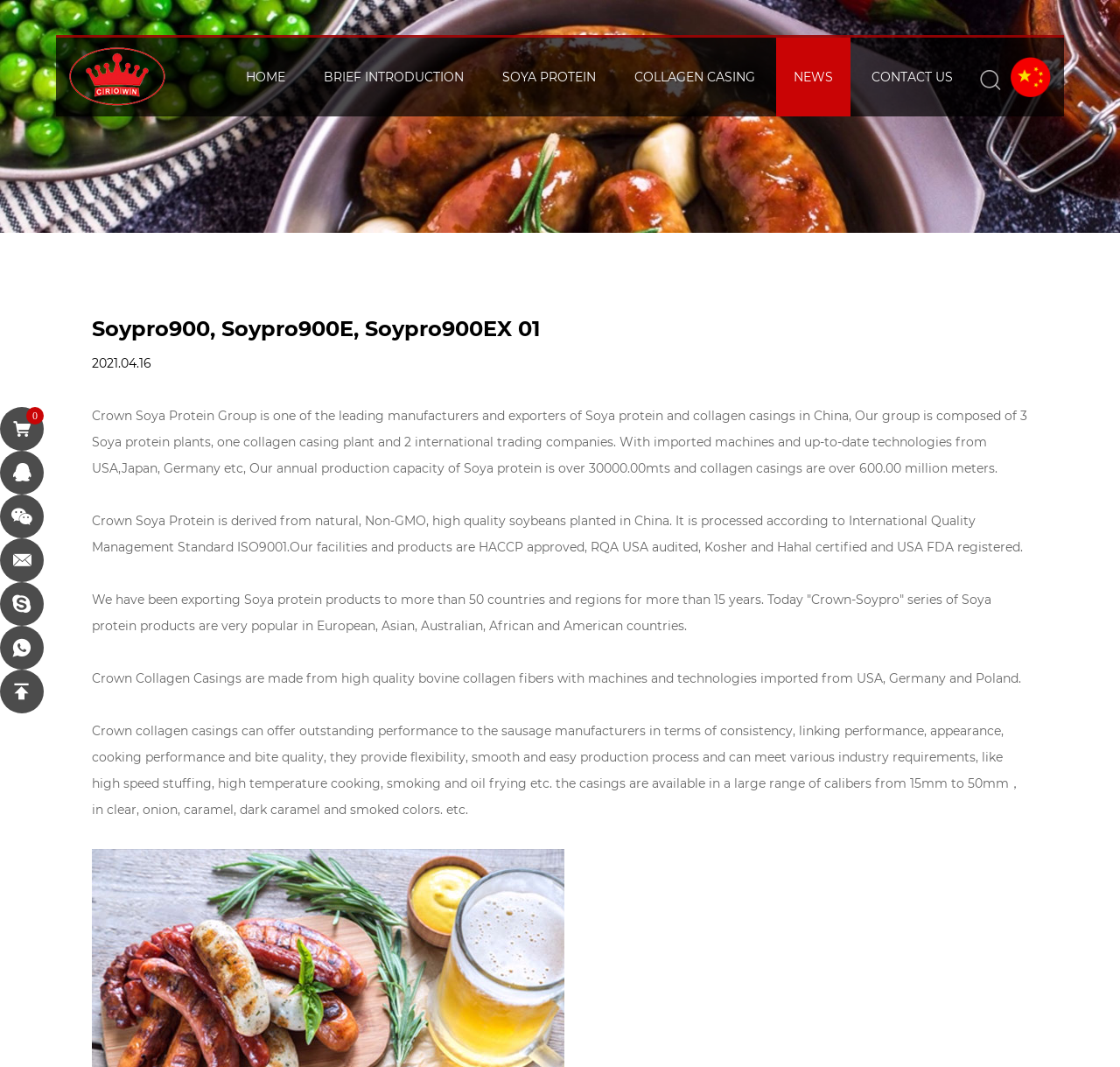Identify the bounding box coordinates of the clickable region necessary to fulfill the following instruction: "Click on the 'HOME' link". The bounding box coordinates should be four float numbers between 0 and 1, i.e., [left, top, right, bottom].

[0.204, 0.035, 0.27, 0.109]